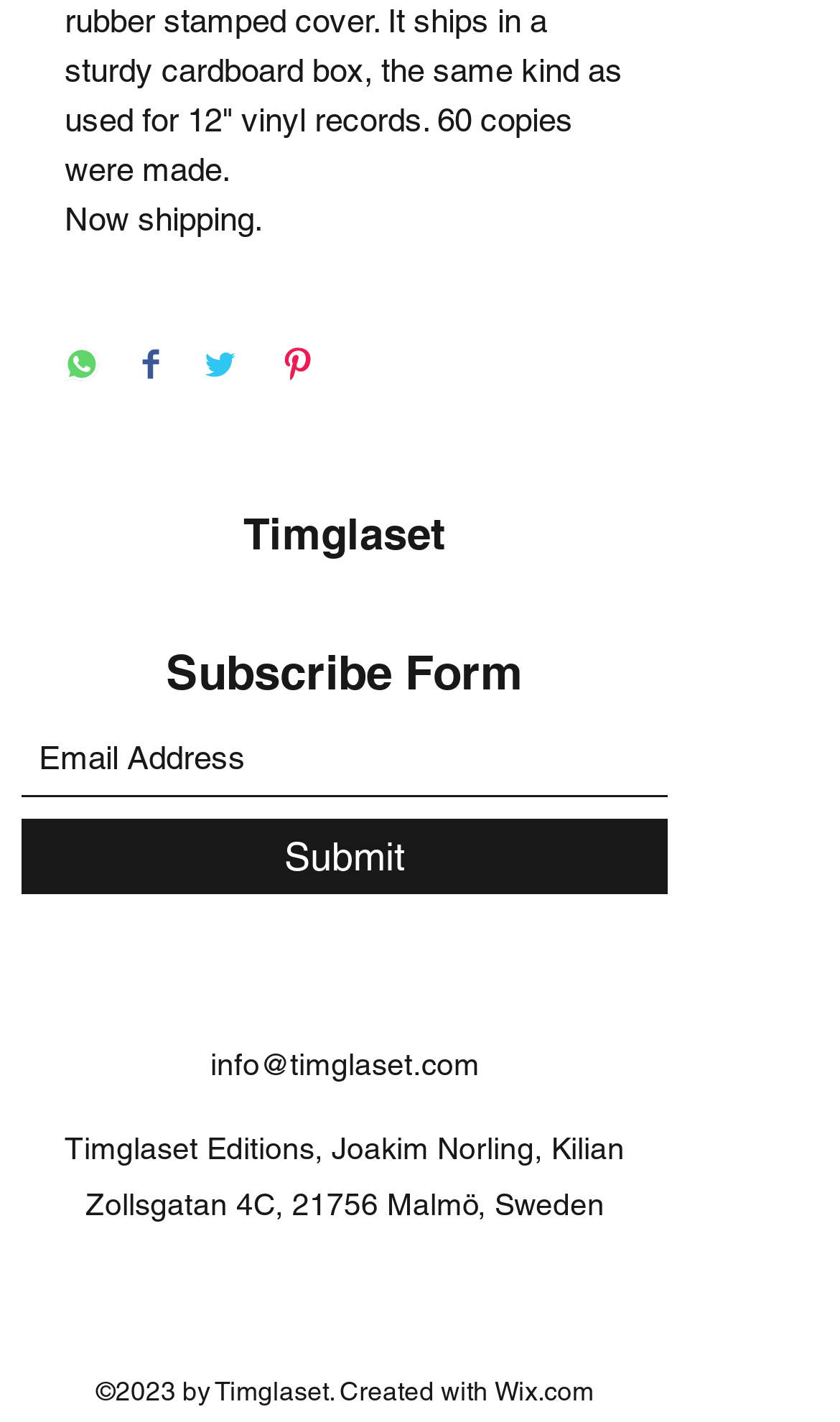Use a single word or phrase to respond to the question:
What is the contact email?

info@timglaset.com